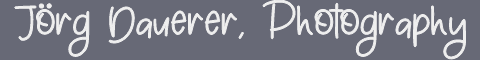What is the purpose of the logo's design?
Analyze the screenshot and provide a detailed answer to the question.

The caption states that the elegant design of the logo reflects the creative nature of the photography showcased on the website, inviting viewers to explore the rich visual stories behind the images, which implies that the design's purpose is to encourage viewers to delve deeper into the photography.